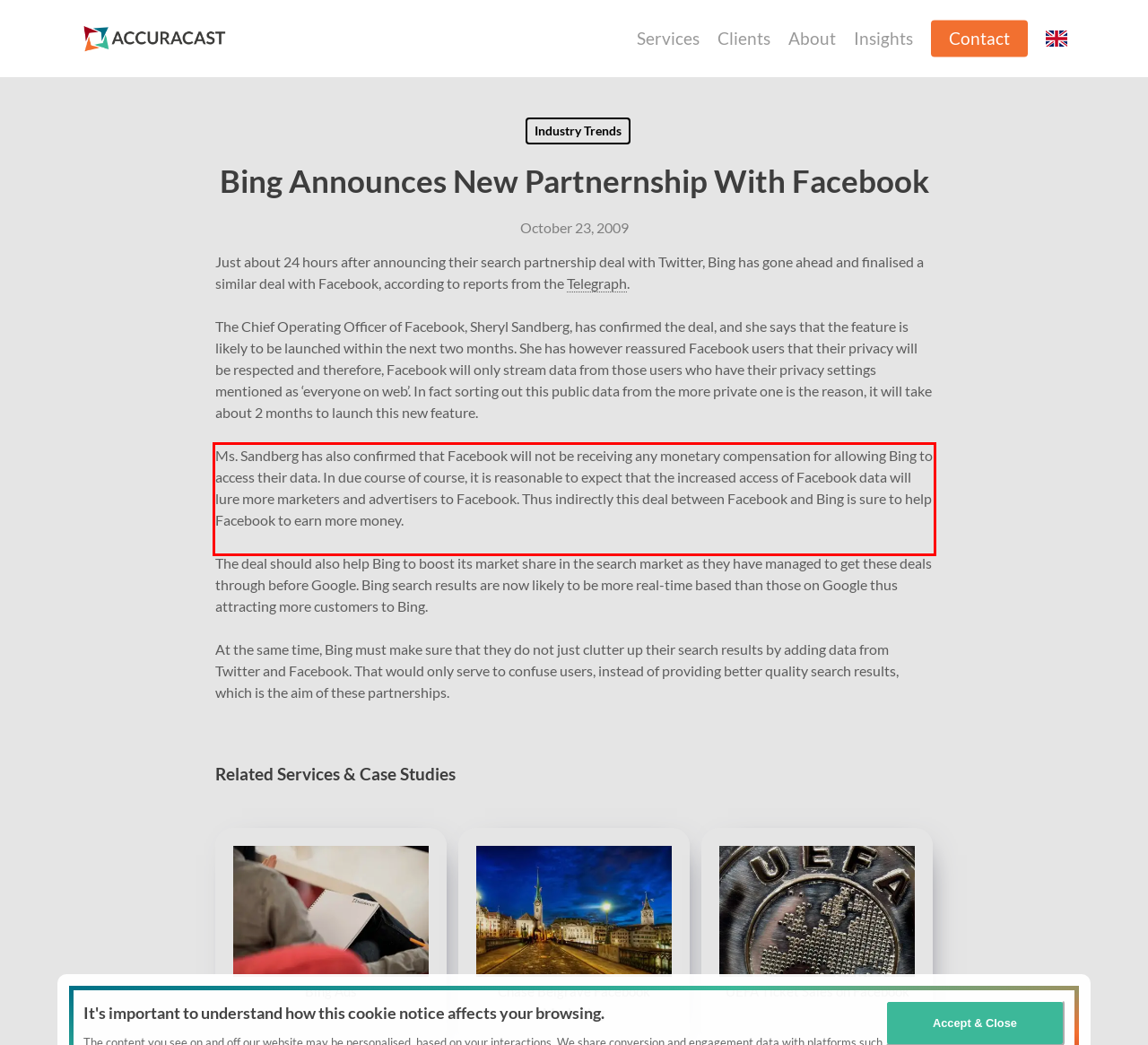The screenshot provided shows a webpage with a red bounding box. Apply OCR to the text within this red bounding box and provide the extracted content.

Ms. Sandberg has also confirmed that Facebook will not be receiving any monetary compensation for allowing Bing to access their data. In due course of course, it is reasonable to expect that the increased access of Facebook data will lure more marketers and advertisers to Facebook. Thus indirectly this deal between Facebook and Bing is sure to help Facebook to earn more money.